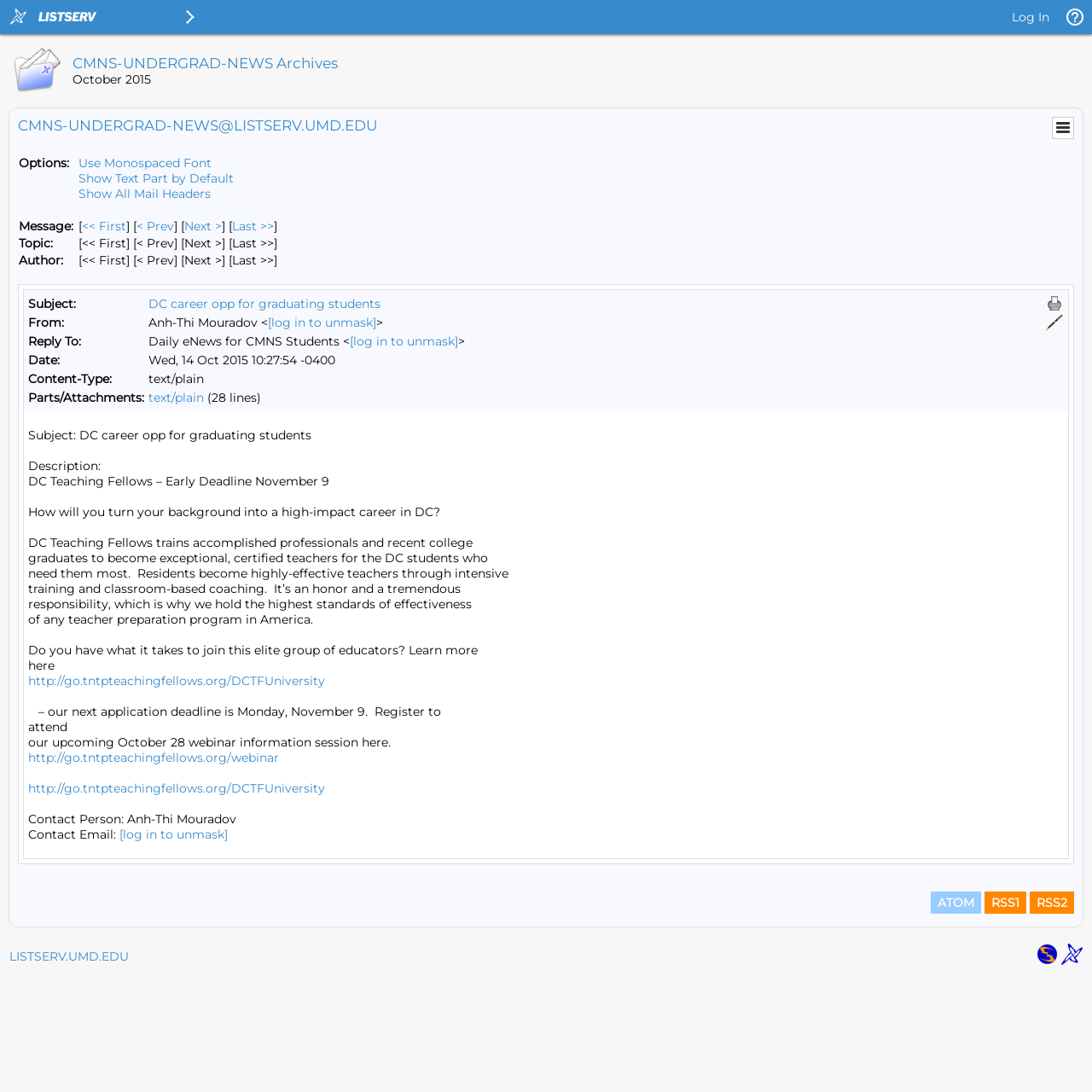Answer the question below in one word or phrase:
How many options are available for message display?

3